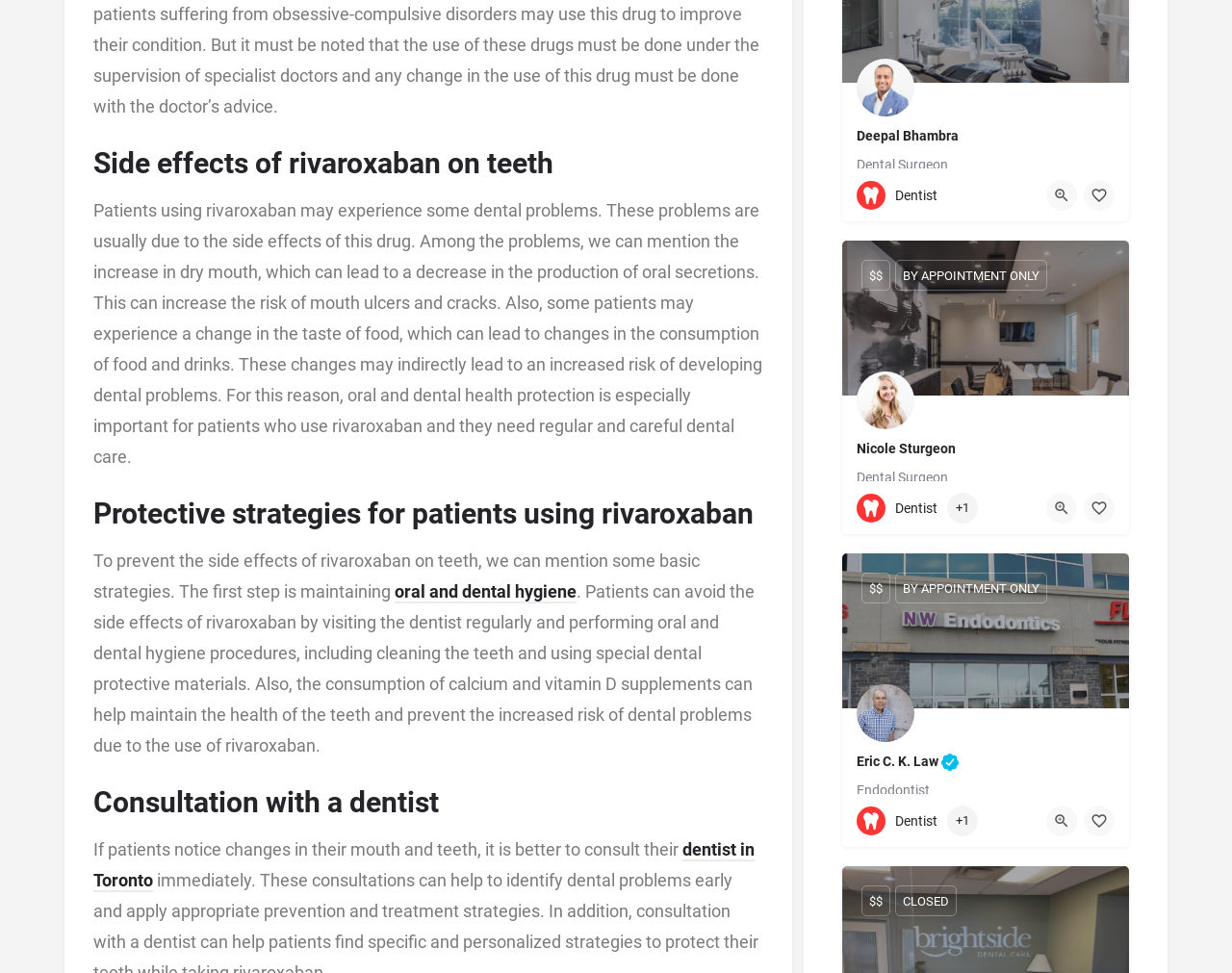Find the bounding box coordinates of the UI element according to this description: "aria-label="Quick view button"".

[0.849, 0.506, 0.874, 0.538]